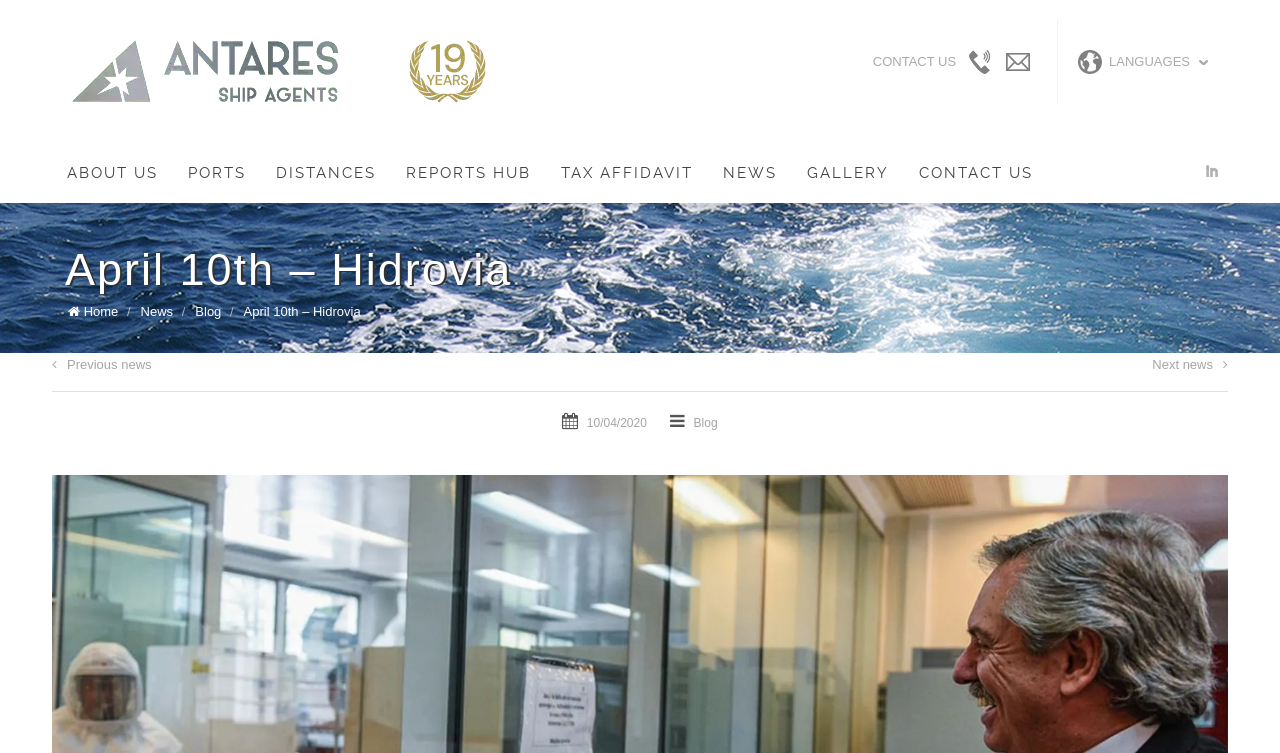Provide the bounding box coordinates of the HTML element described by the text: "April 10th – Hidrovia". The coordinates should be in the format [left, top, right, bottom] with values between 0 and 1.

[0.19, 0.404, 0.282, 0.424]